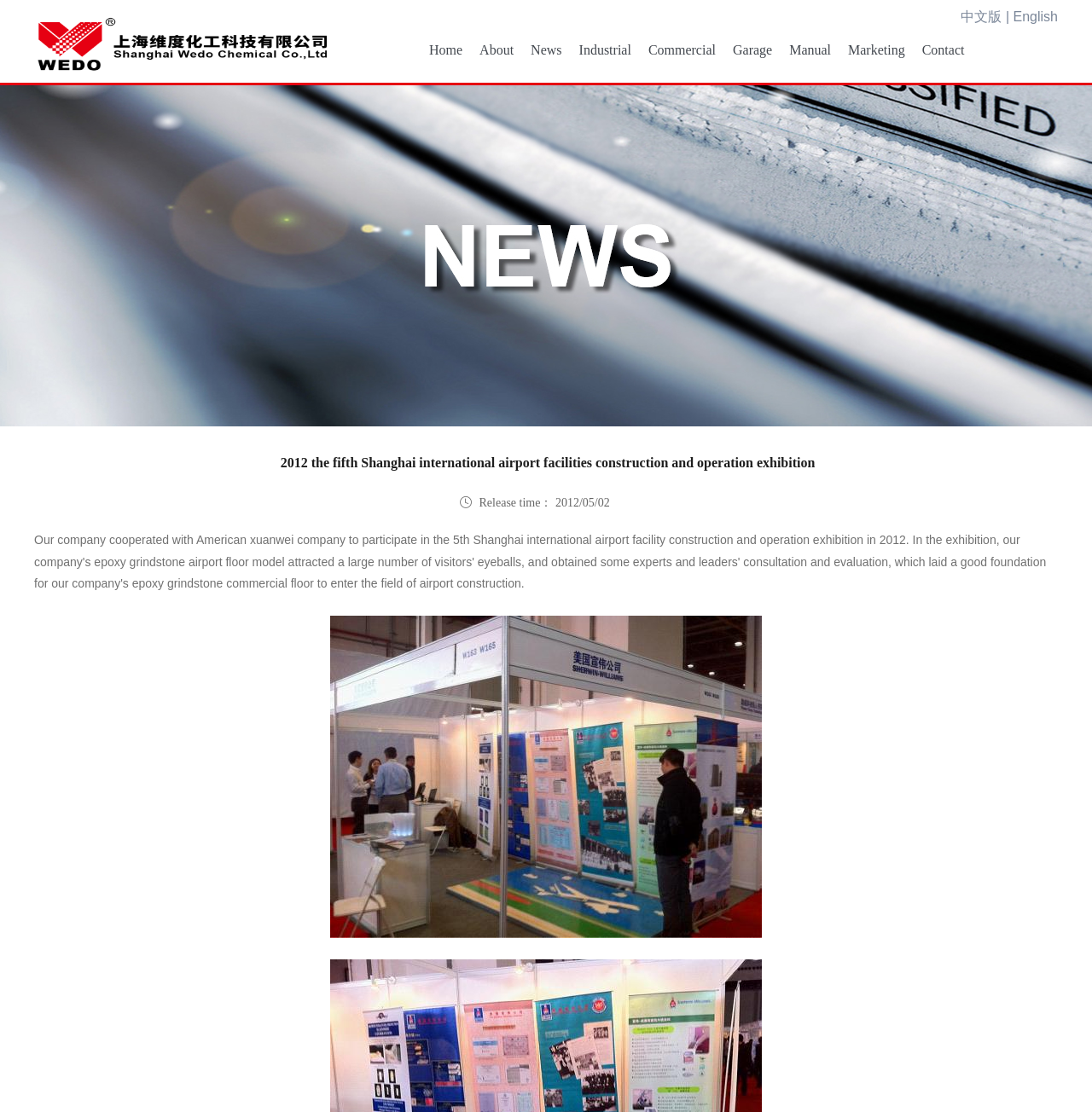Please identify the bounding box coordinates of the element's region that I should click in order to complete the following instruction: "Switch to English version". The bounding box coordinates consist of four float numbers between 0 and 1, i.e., [left, top, right, bottom].

[0.928, 0.008, 0.969, 0.021]